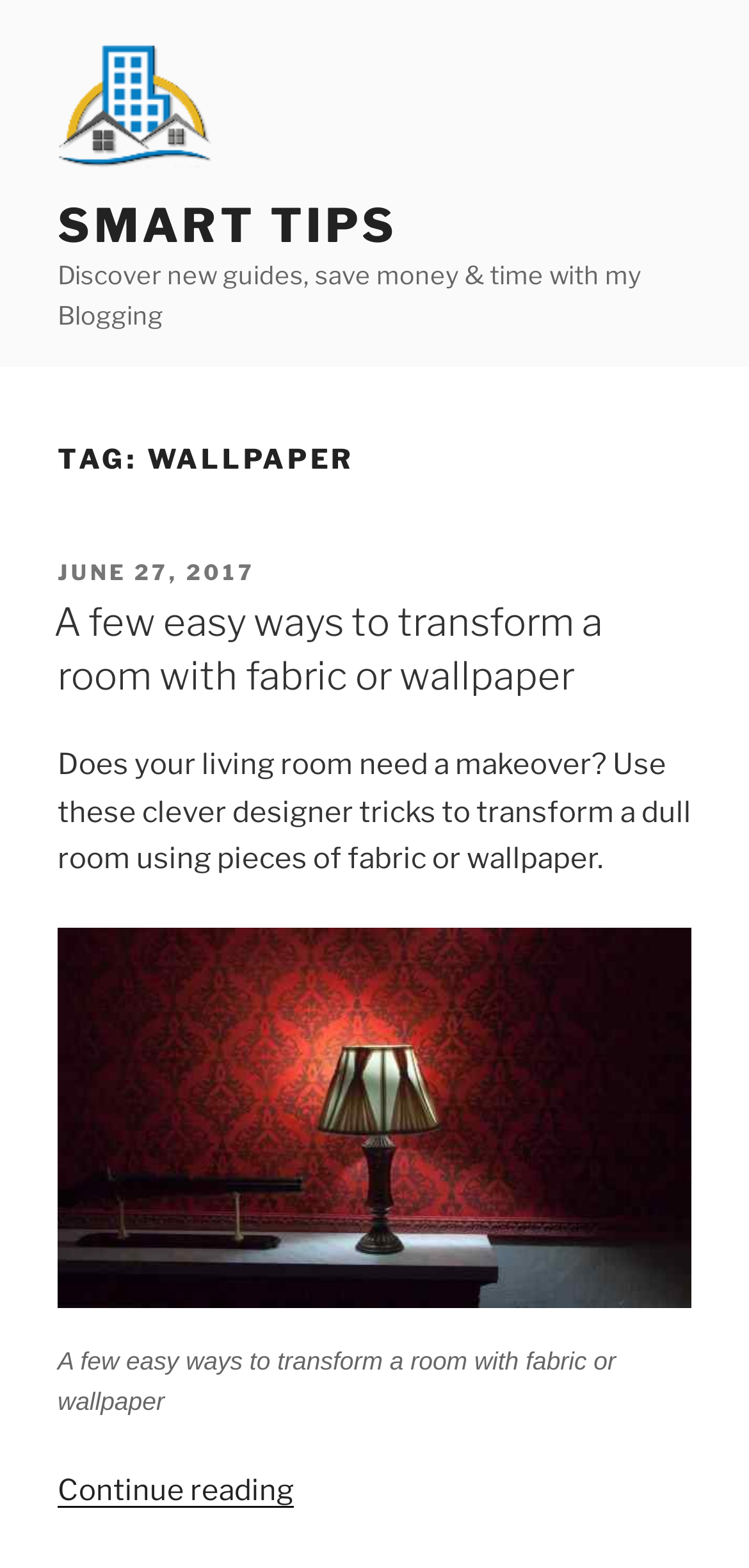Provide a one-word or short-phrase response to the question:
What is the title of the blog post?

A few easy ways to transform a room with fabric or wallpaper